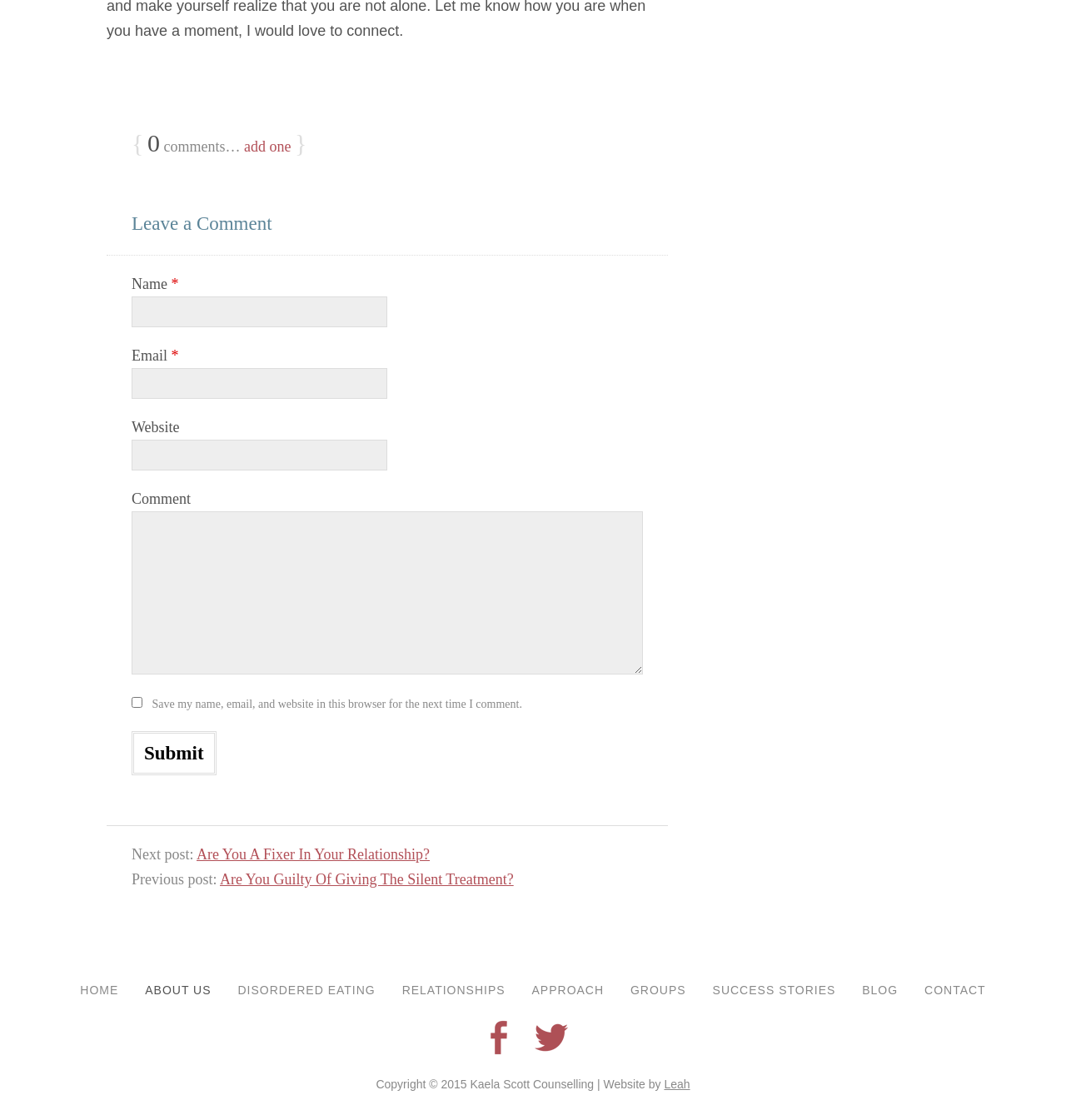How many links are there in the footer?
Please look at the screenshot and answer using one word or phrase.

10